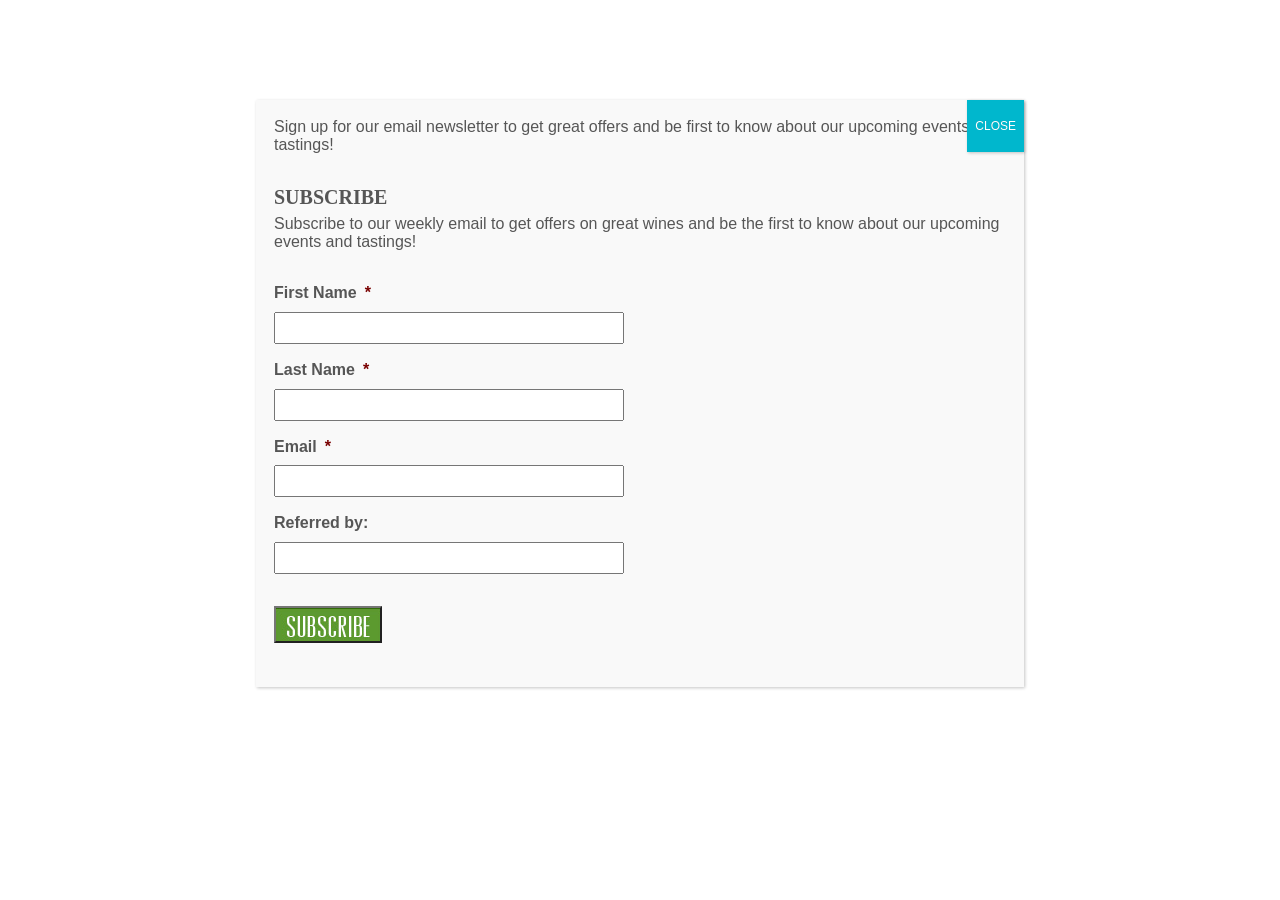What is the purpose of the 'STAY IN TOUCH' section?
Based on the image, answer the question with as much detail as possible.

The 'STAY IN TOUCH' section contains a description and a button to join the newsletter, indicating that its purpose is to allow users to stay informed about upcoming events and specials.